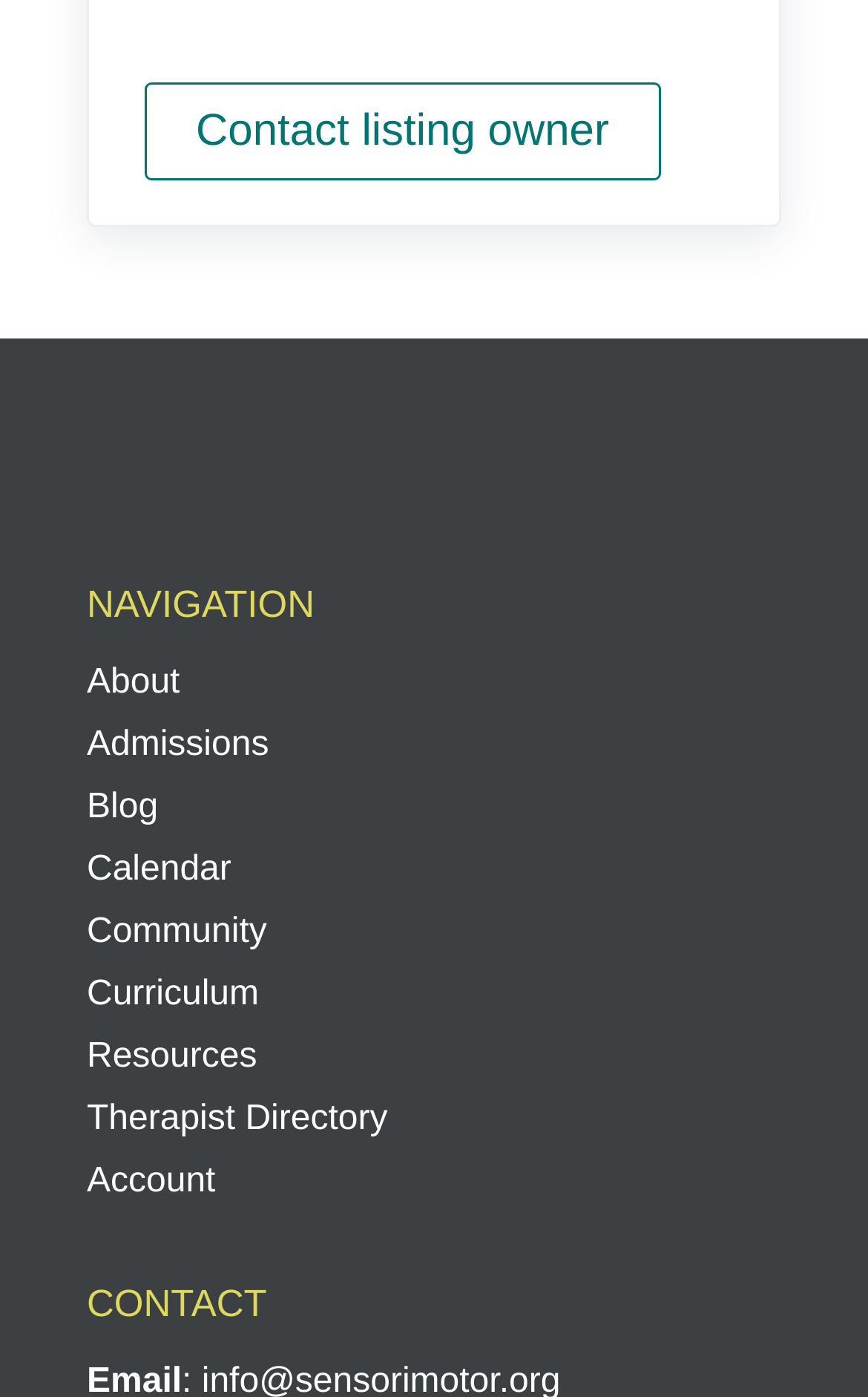Give the bounding box coordinates for the element described by: "Contact listing owner".

[0.167, 0.059, 0.761, 0.129]